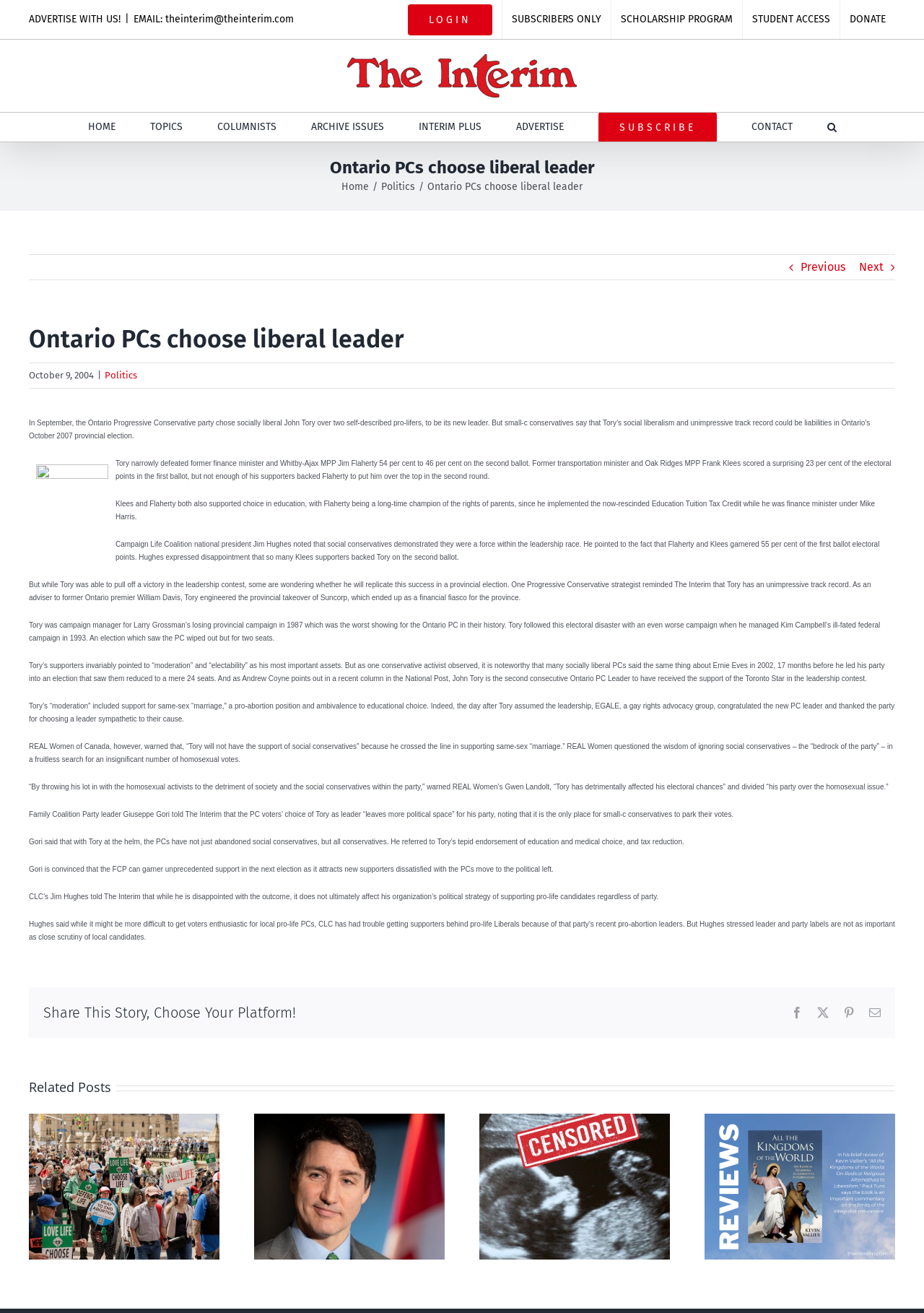Locate the bounding box coordinates of the element I should click to achieve the following instruction: "Click the 'LOGIN' button".

[0.431, 0.0, 0.543, 0.03]